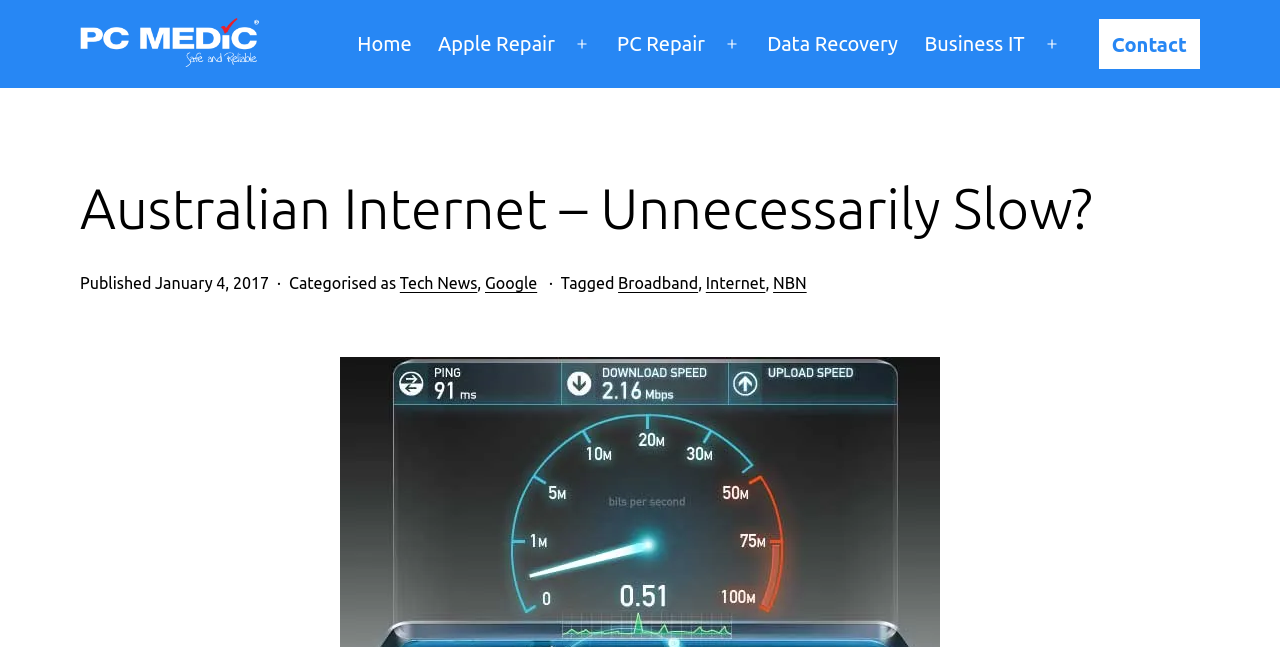Based on the image, please respond to the question with as much detail as possible:
When was the article published?

I found the answer by looking at the publication date mentioned below the main heading, which is 'January 4, 2017'.